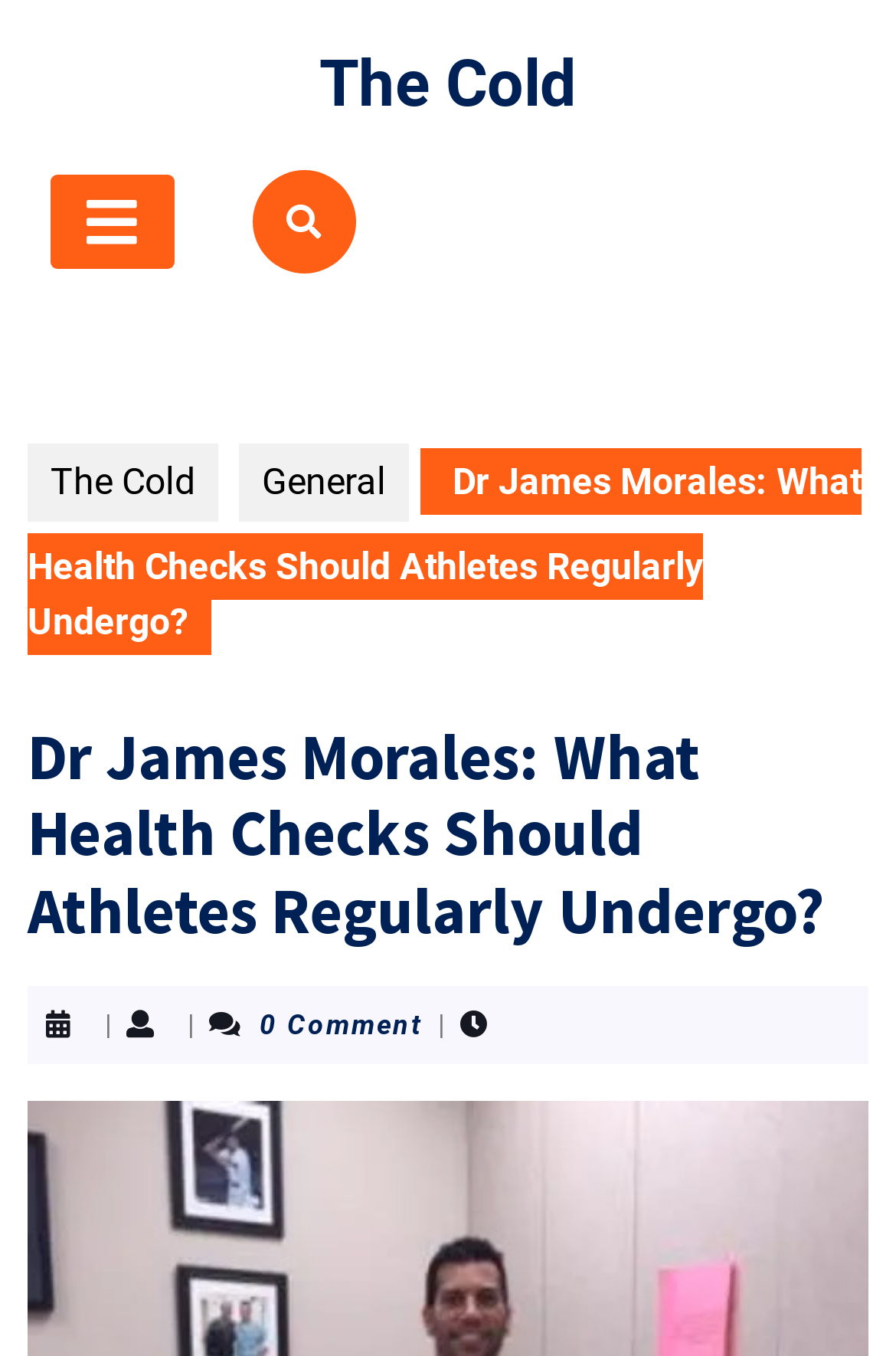Given the following UI element description: "The Cold", find the bounding box coordinates in the webpage screenshot.

[0.356, 0.034, 0.644, 0.09]